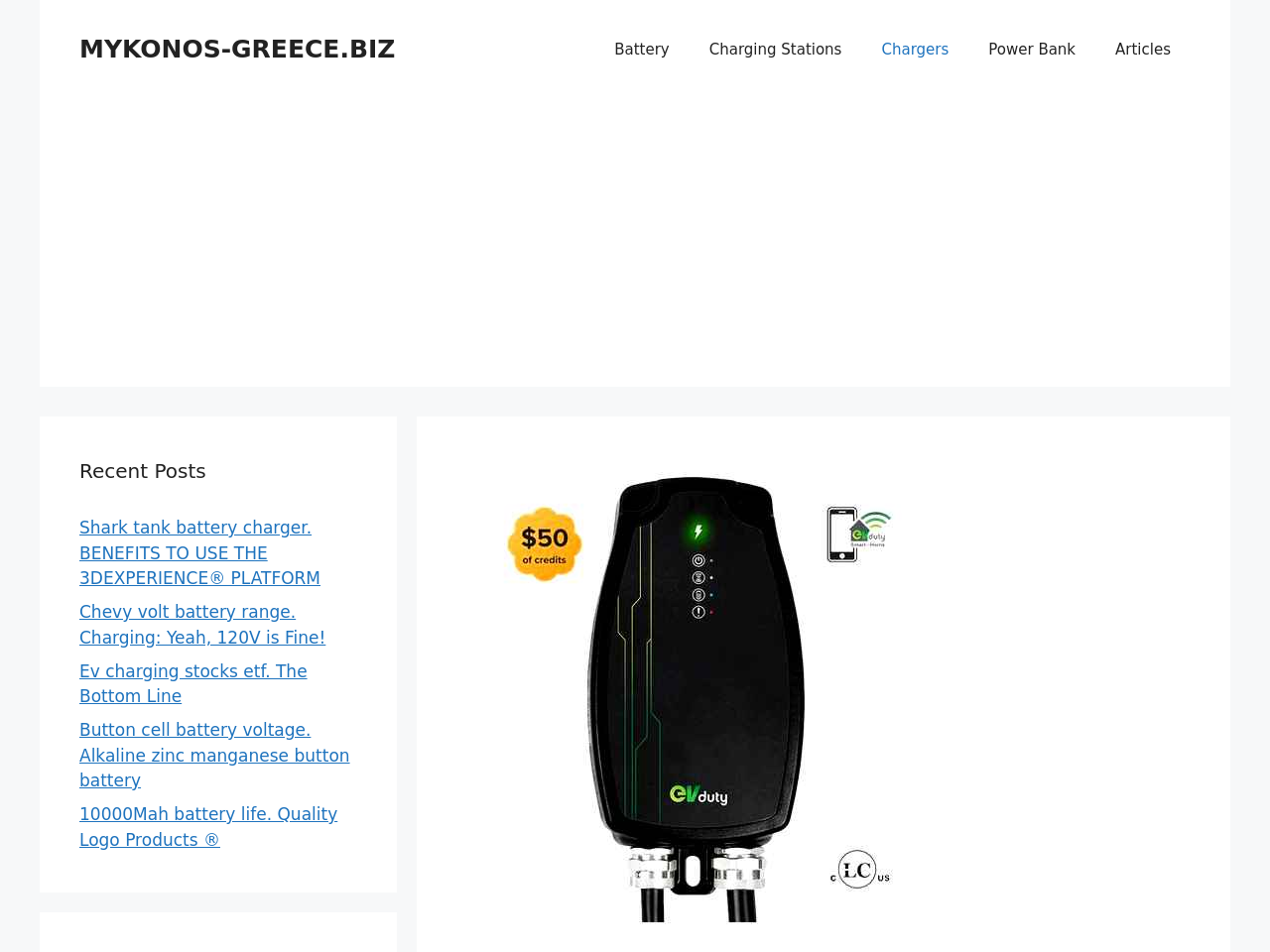Determine the bounding box coordinates for the element that should be clicked to follow this instruction: "Explore the 'Power Bank' section". The coordinates should be given as four float numbers between 0 and 1, in the format [left, top, right, bottom].

[0.763, 0.021, 0.863, 0.083]